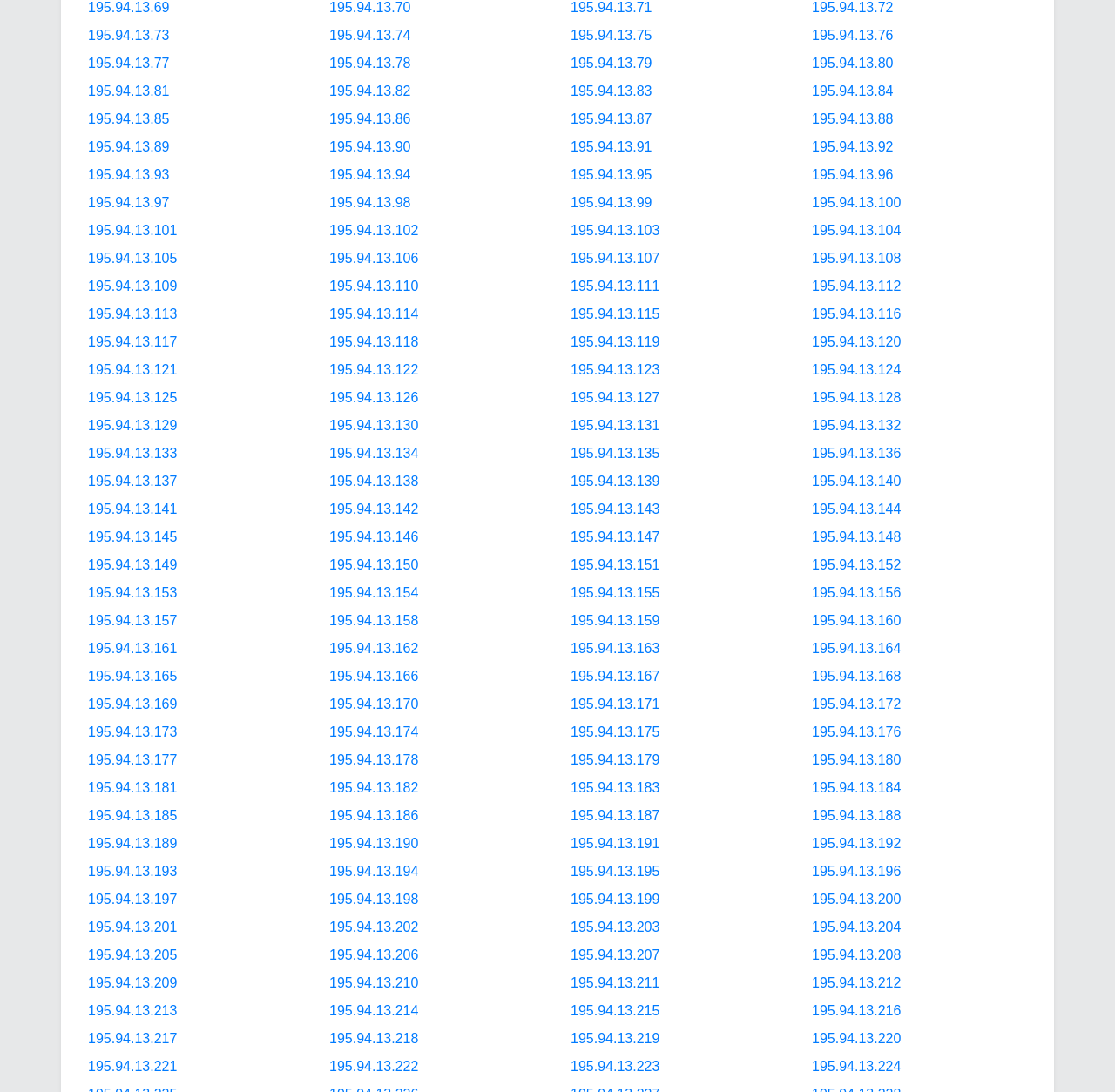Are the links arranged in a grid pattern? Examine the screenshot and reply using just one word or a brief phrase.

Yes